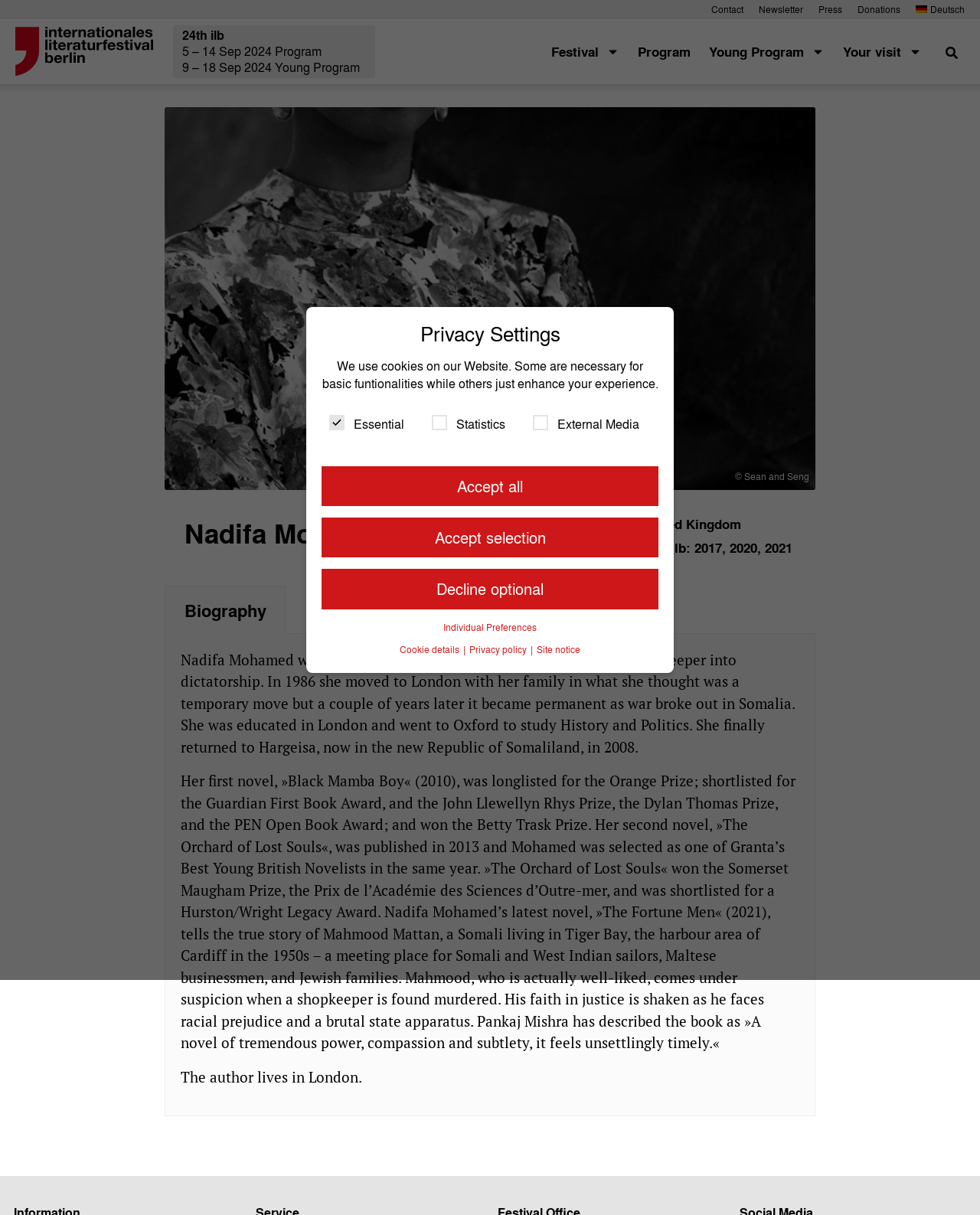Please look at the image and answer the question with a detailed explanation: What is Nadifa Mohamed's birth year?

According to the biography section, Nadifa Mohamed was born in Hargeisa in 1981 while Somalia was falling deeper into dictatorship.